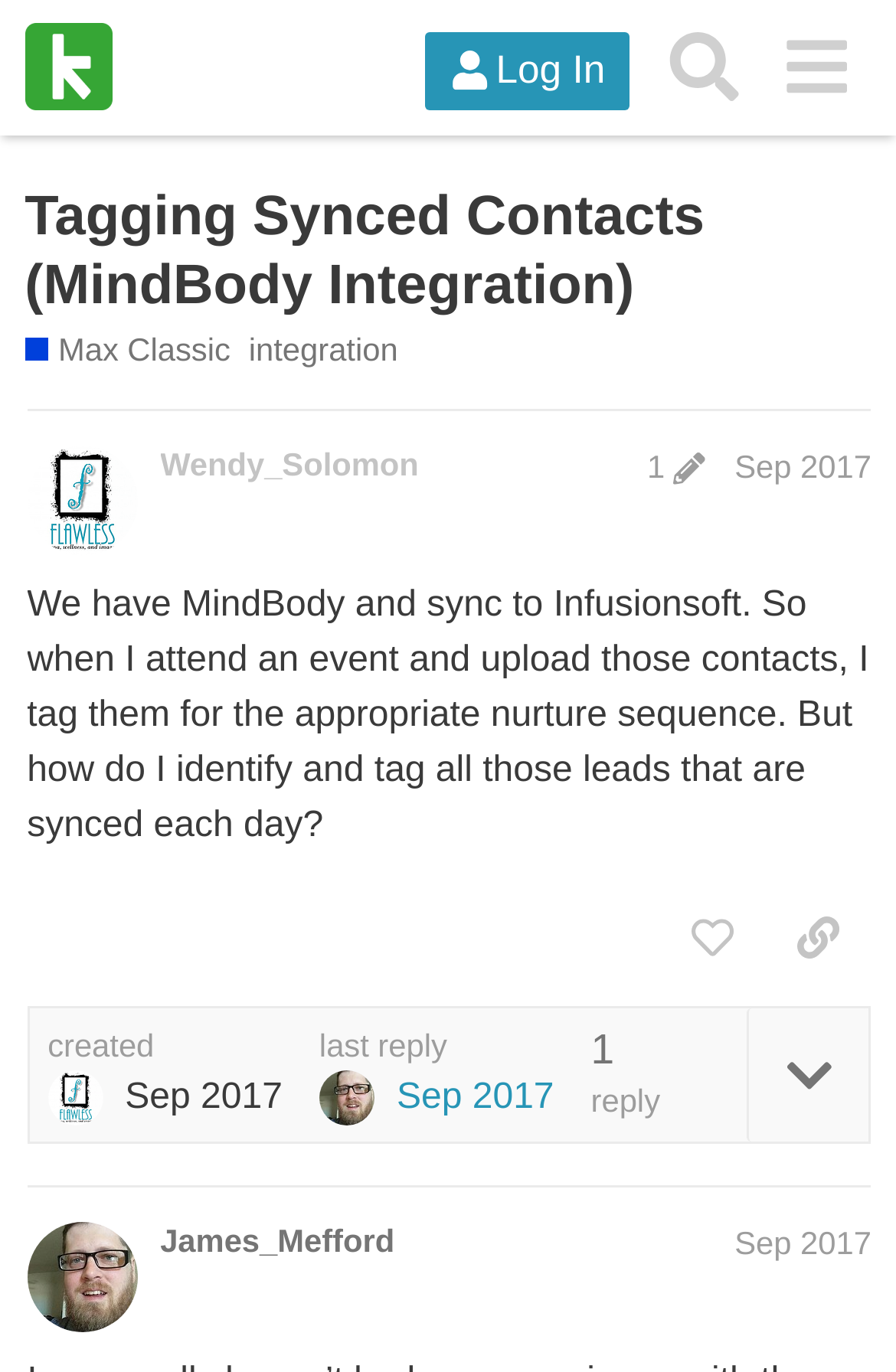Identify the bounding box for the UI element specified in this description: "Tagging Synced Contacts (MindBody Integration)". The coordinates must be four float numbers between 0 and 1, formatted as [left, top, right, bottom].

[0.027, 0.135, 0.786, 0.231]